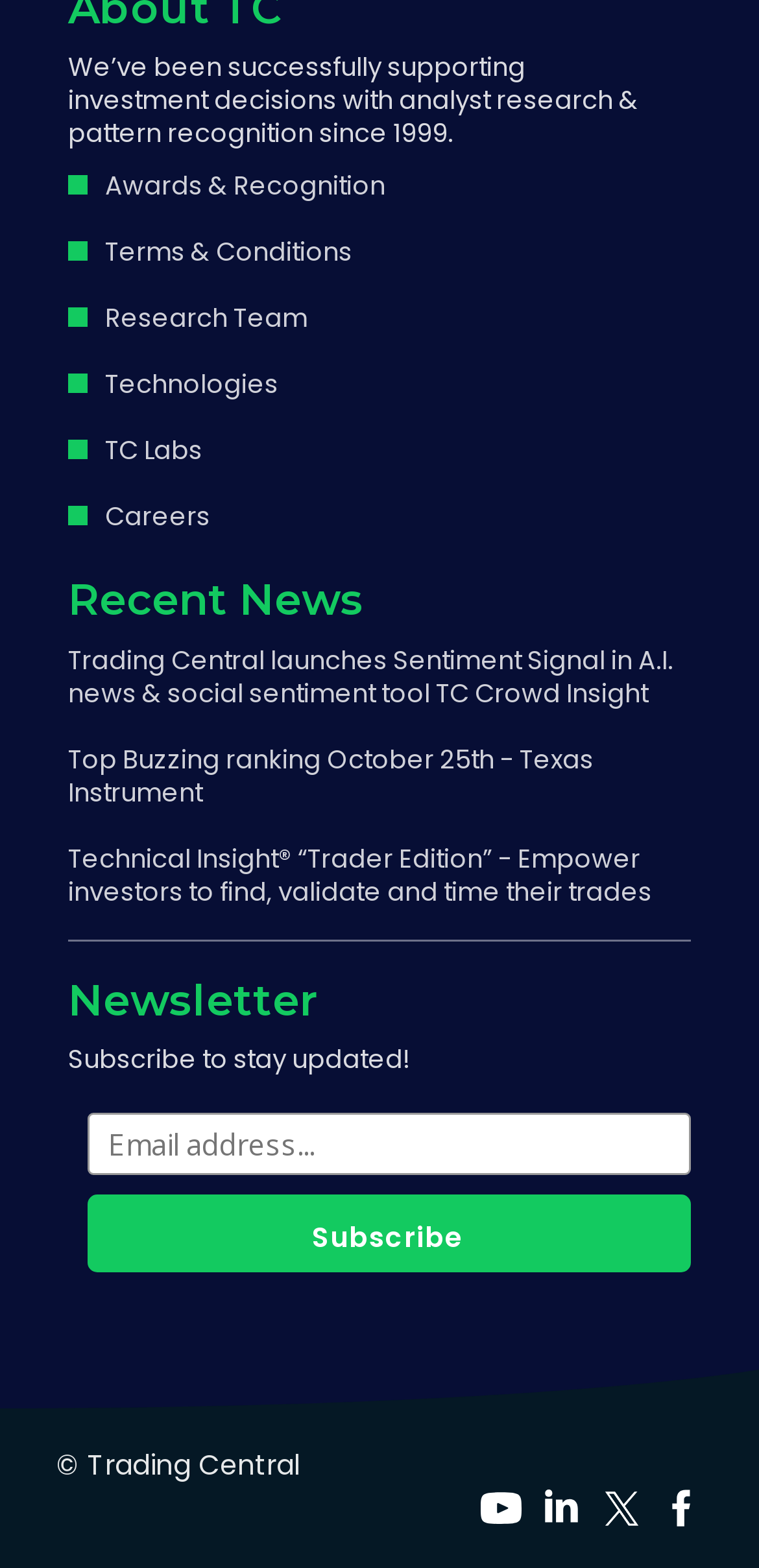Provide a brief response to the question below using a single word or phrase: 
How many sections are there in the webpage?

3